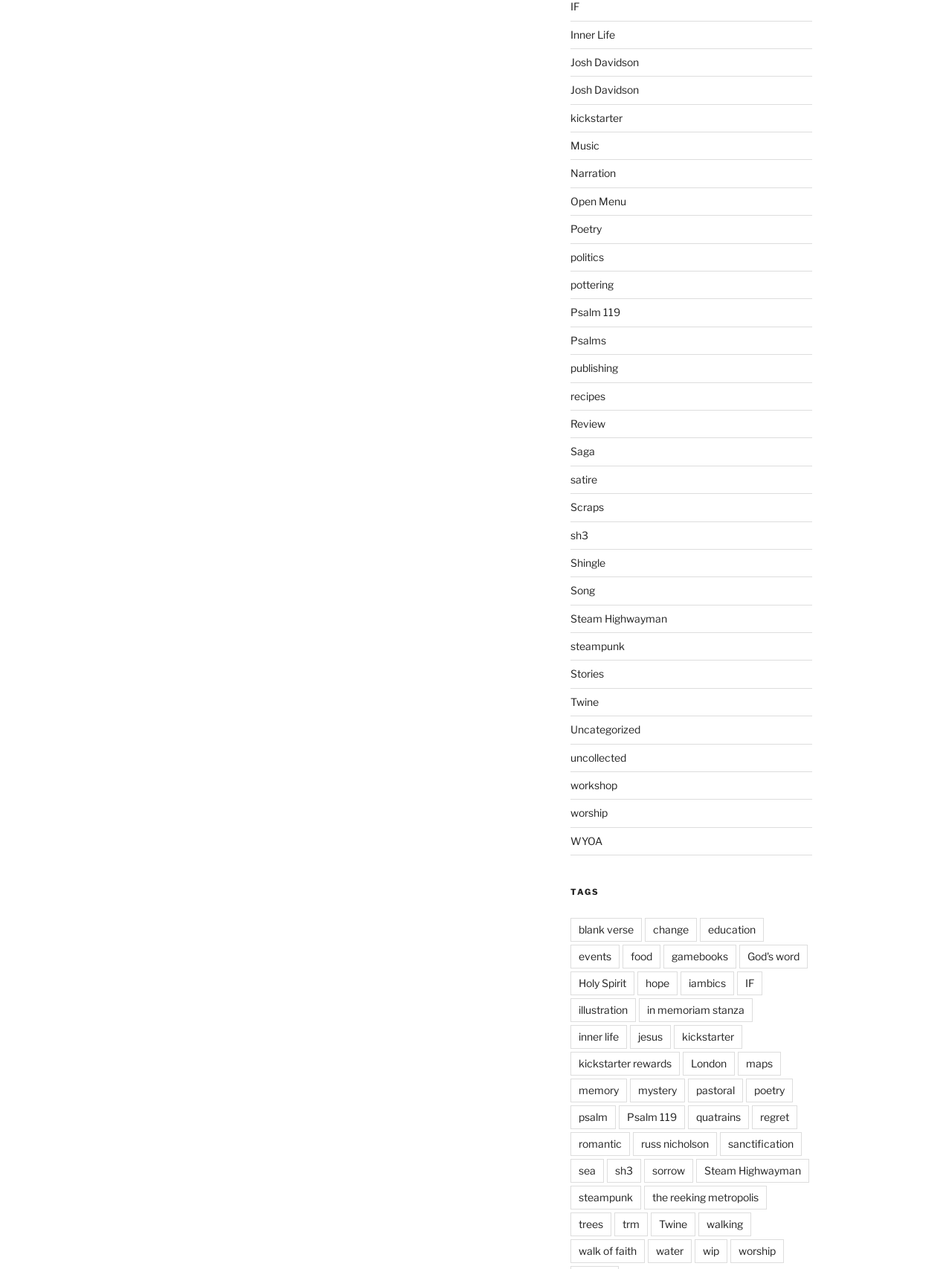What is the category of the link 'IF'?
Answer the question with a single word or phrase, referring to the image.

TAGS